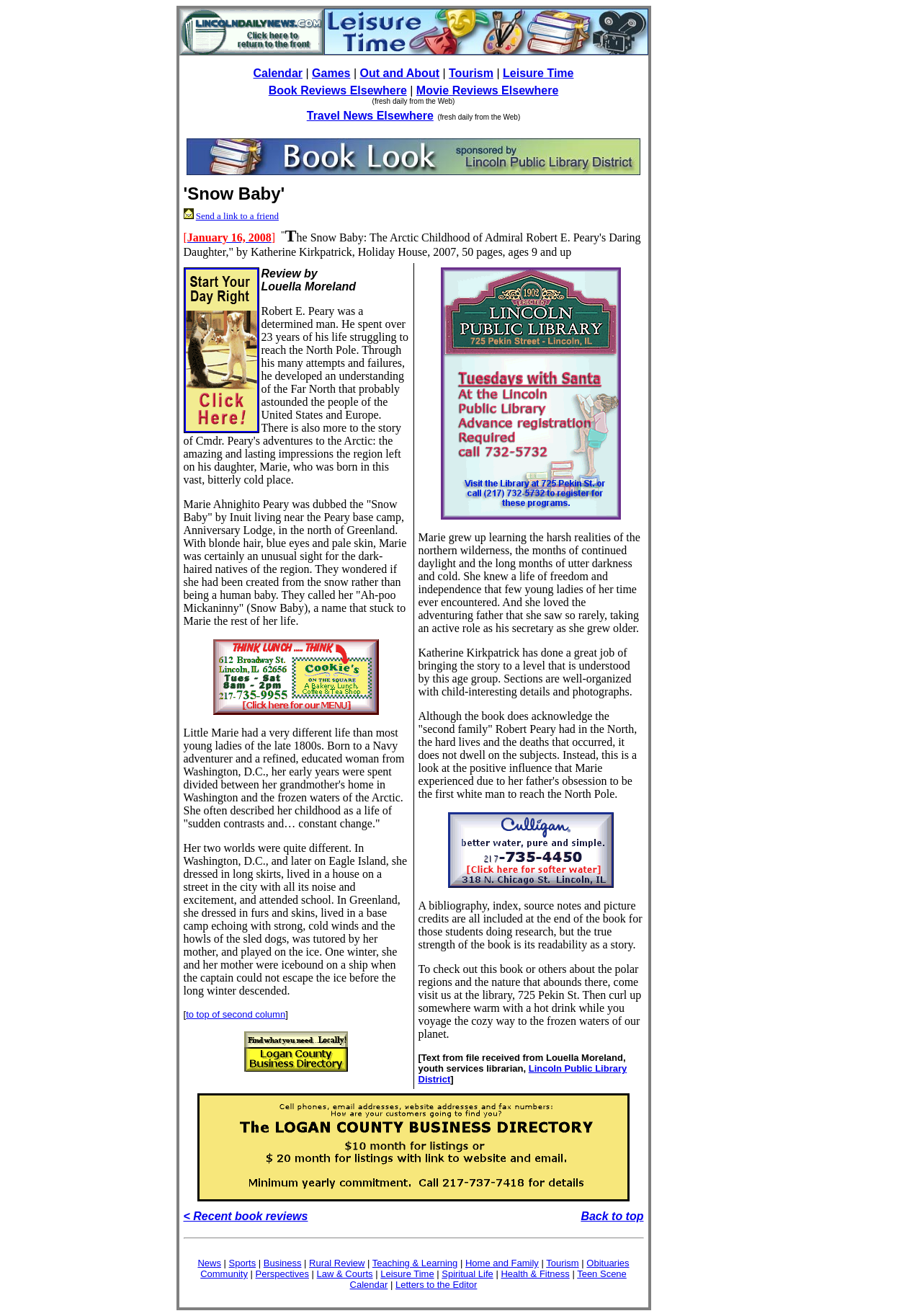Pinpoint the bounding box coordinates of the clickable area needed to execute the instruction: "Visit the 'Leisure Time' section". The coordinates should be specified as four float numbers between 0 and 1, i.e., [left, top, right, bottom].

[0.545, 0.051, 0.622, 0.06]